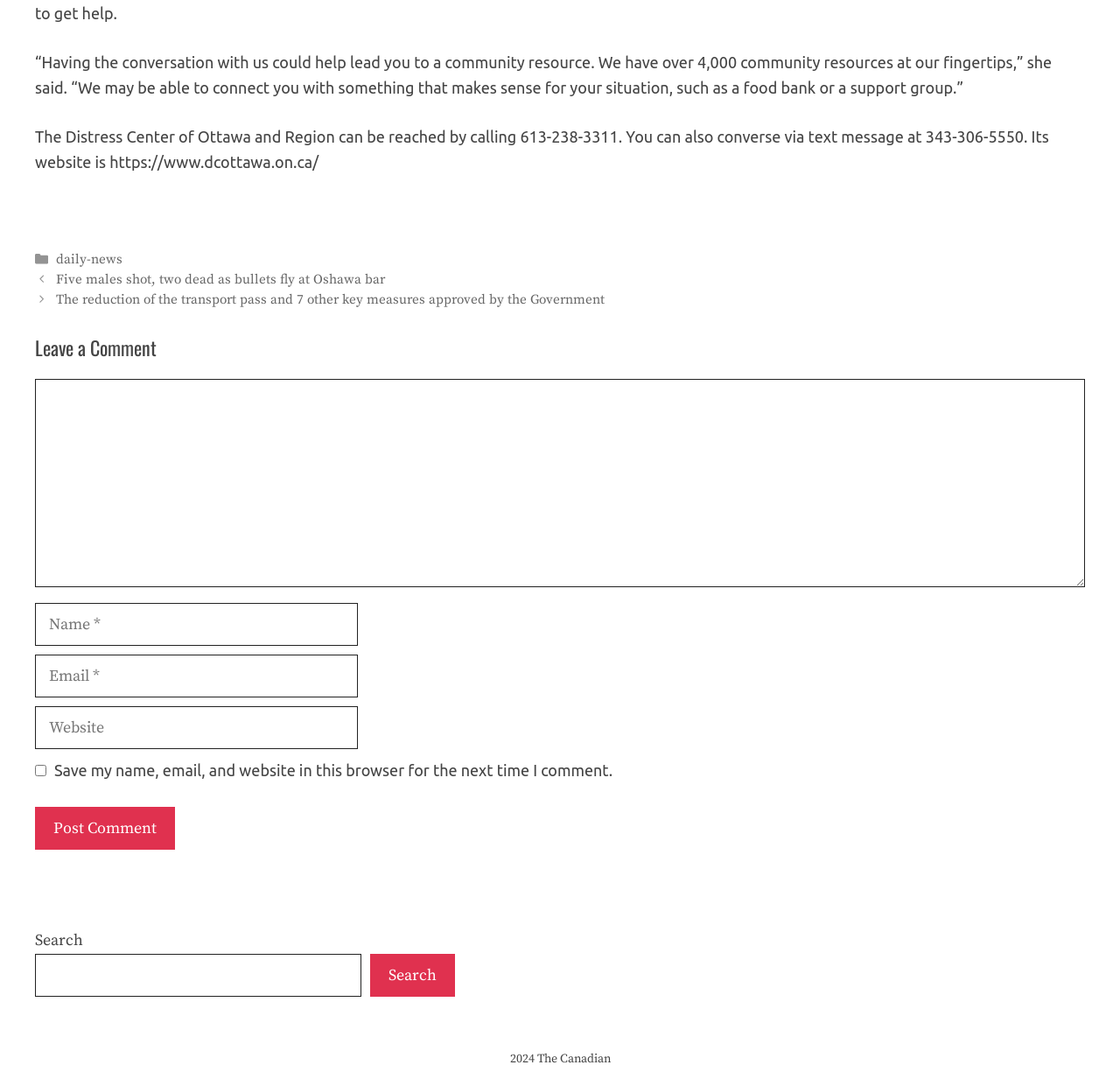Find the bounding box coordinates corresponding to the UI element with the description: "parent_node: Comment name="email" placeholder="Email *"". The coordinates should be formatted as [left, top, right, bottom], with values as floats between 0 and 1.

[0.031, 0.603, 0.32, 0.642]